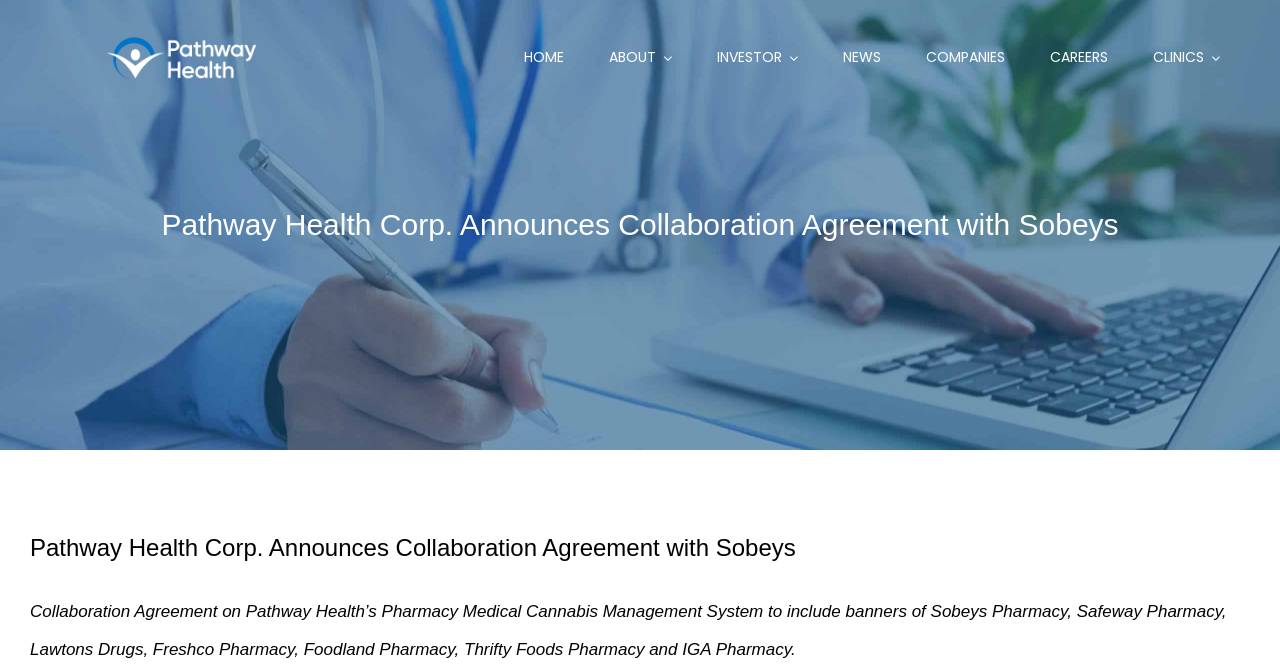Provide the bounding box coordinates of the HTML element described as: "CAREERS". The bounding box coordinates should be four float numbers between 0 and 1, i.e., [left, top, right, bottom].

[0.82, 0.045, 0.866, 0.129]